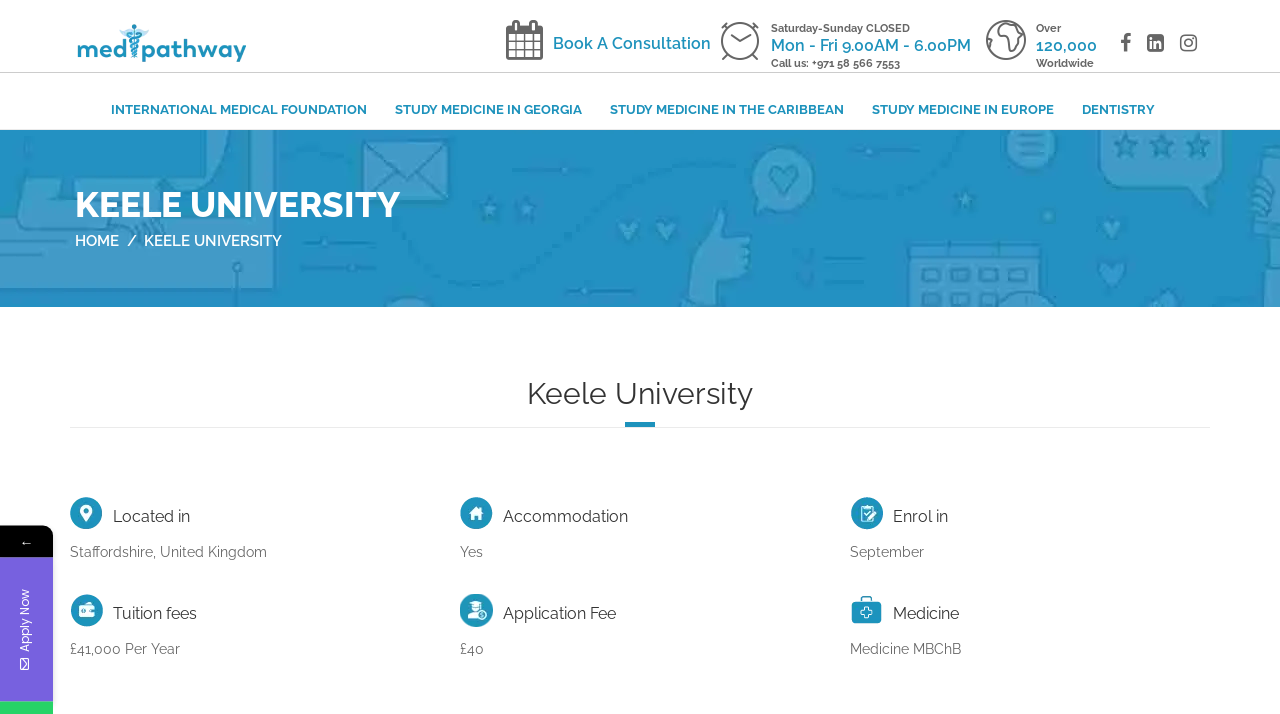What is the tuition fee for Keele University?
Please use the image to deliver a detailed and complete answer.

I found the tuition fee for Keele University in the section that describes the university's details, where it says 'Tuition fees: £41,000 Per Year'.